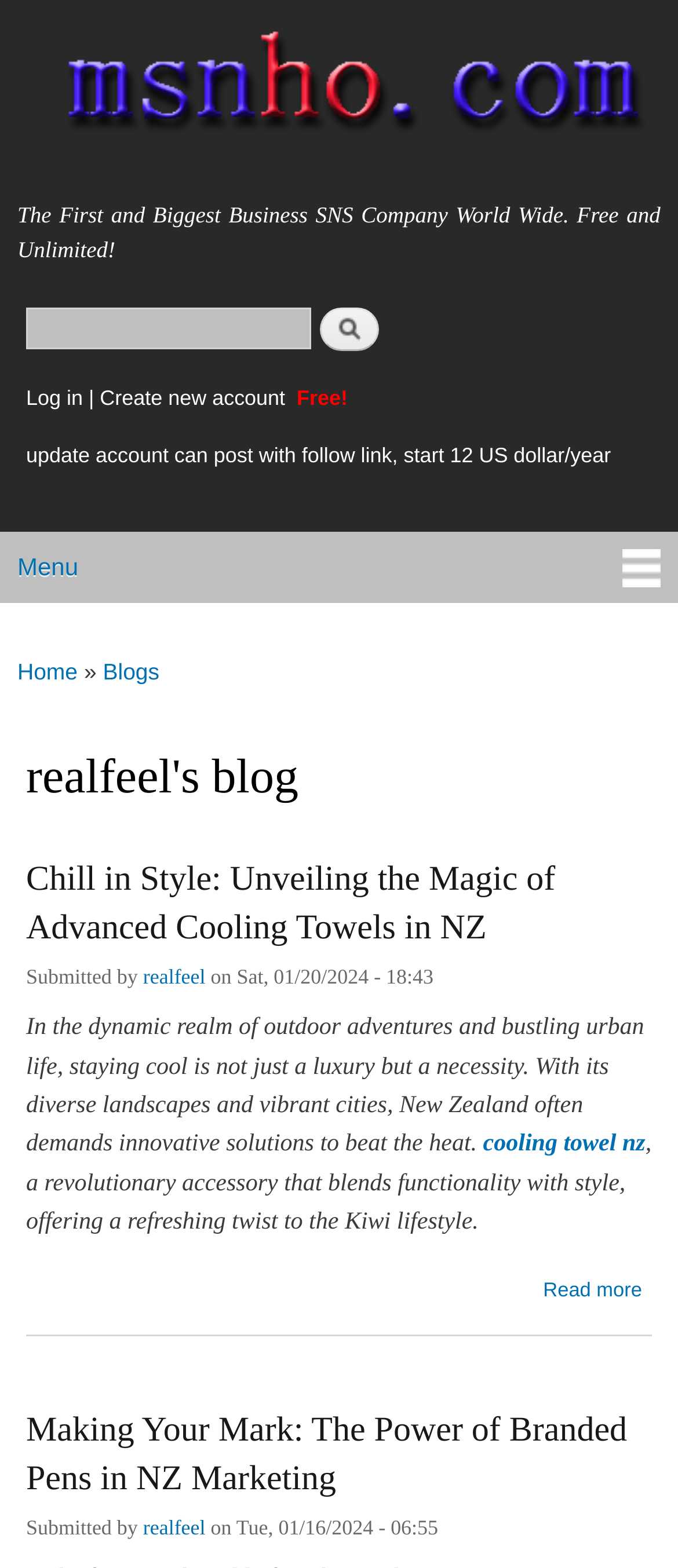Determine the bounding box coordinates of the UI element described below. Use the format (top-left x, top-left y, bottom-right x, bottom-right y) with floating point numbers between 0 and 1: Skip to main content

[0.312, 0.0, 0.473, 0.004]